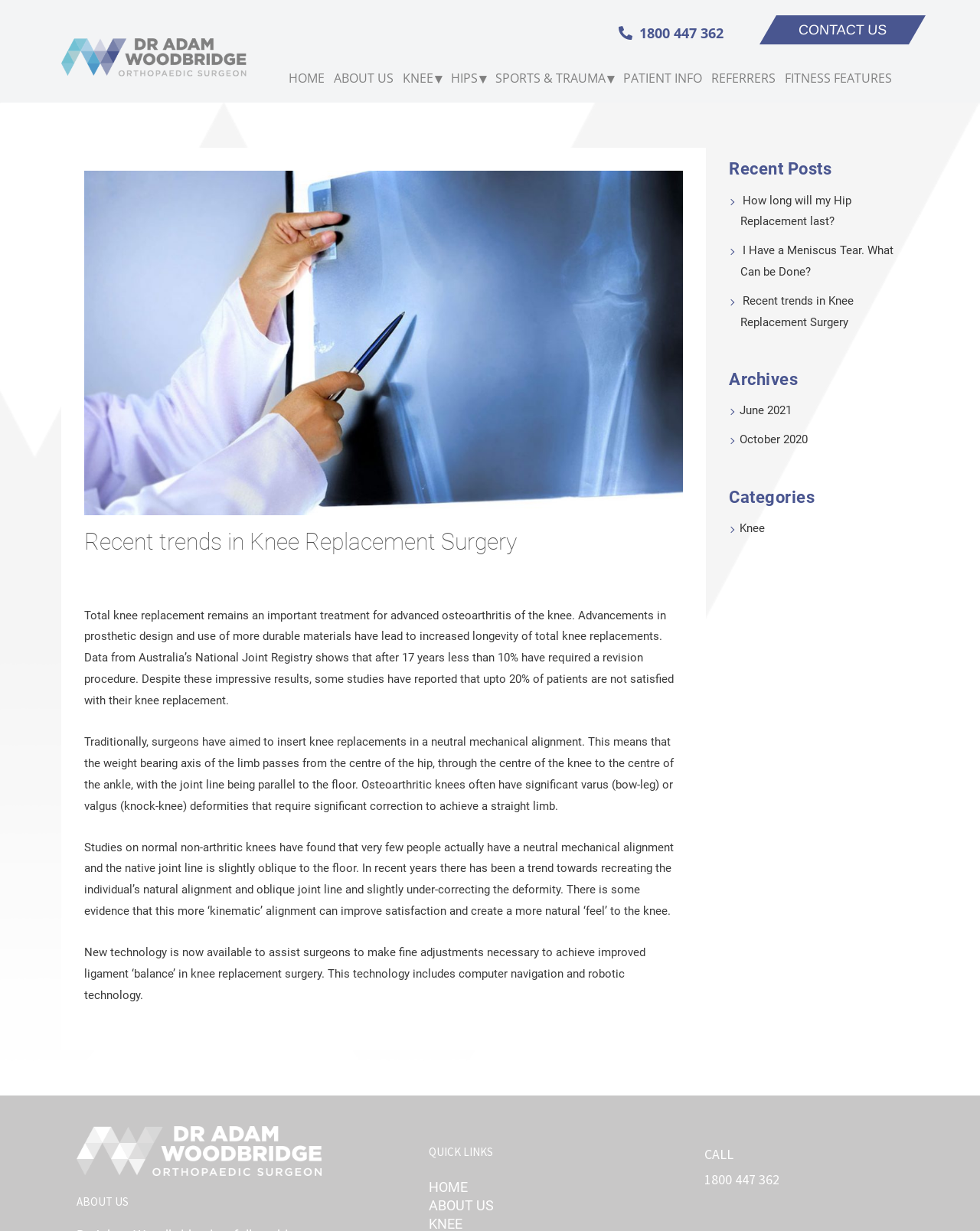Determine the bounding box coordinates of the region I should click to achieve the following instruction: "Read the Recent trends in Knee Replacement Surgery article". Ensure the bounding box coordinates are four float numbers between 0 and 1, i.e., [left, top, right, bottom].

[0.086, 0.431, 0.697, 0.449]